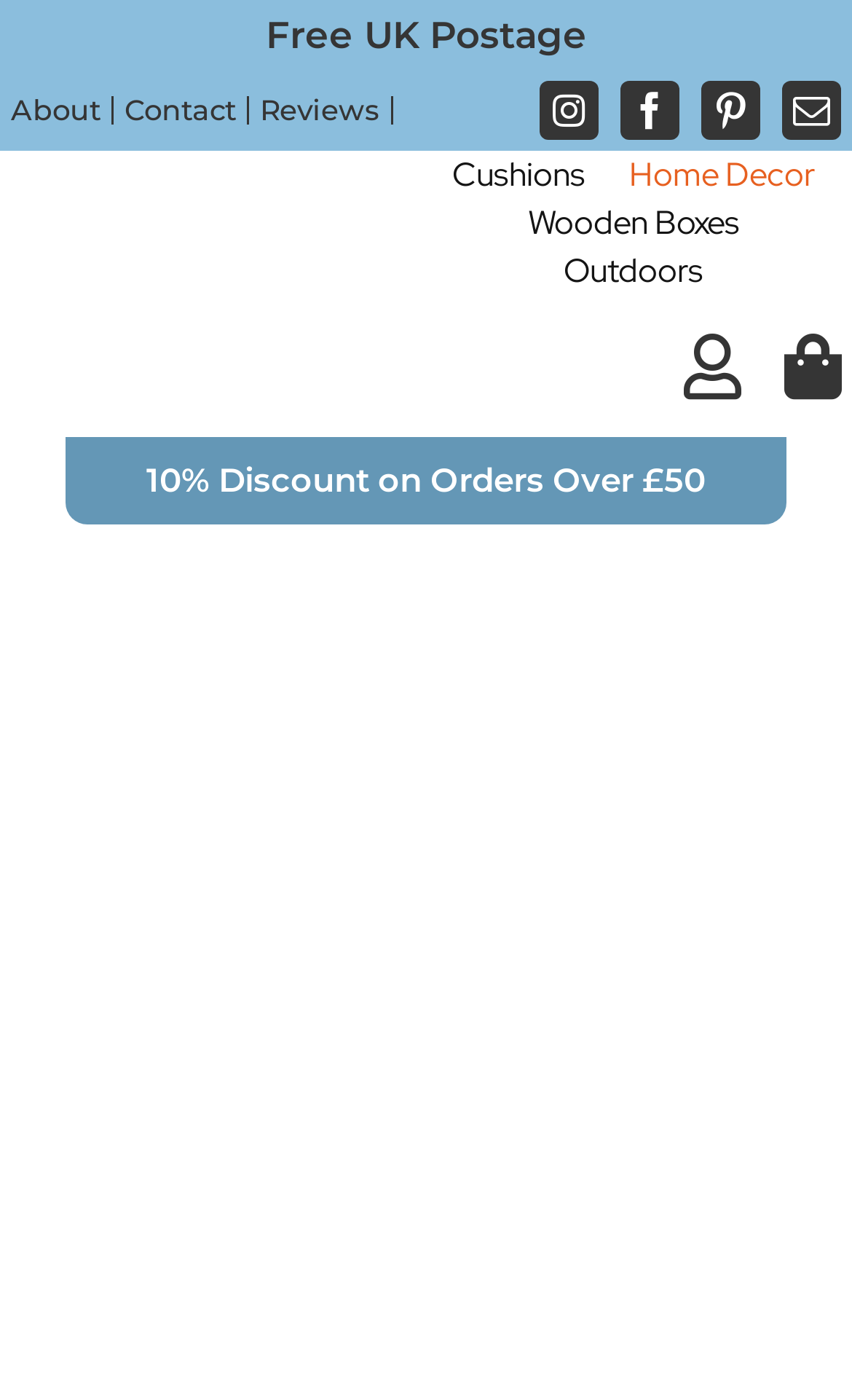Determine the bounding box coordinates (top-left x, top-left y, bottom-right x, bottom-right y) of the UI element described in the following text: Home Decor

[0.713, 0.114, 0.982, 0.137]